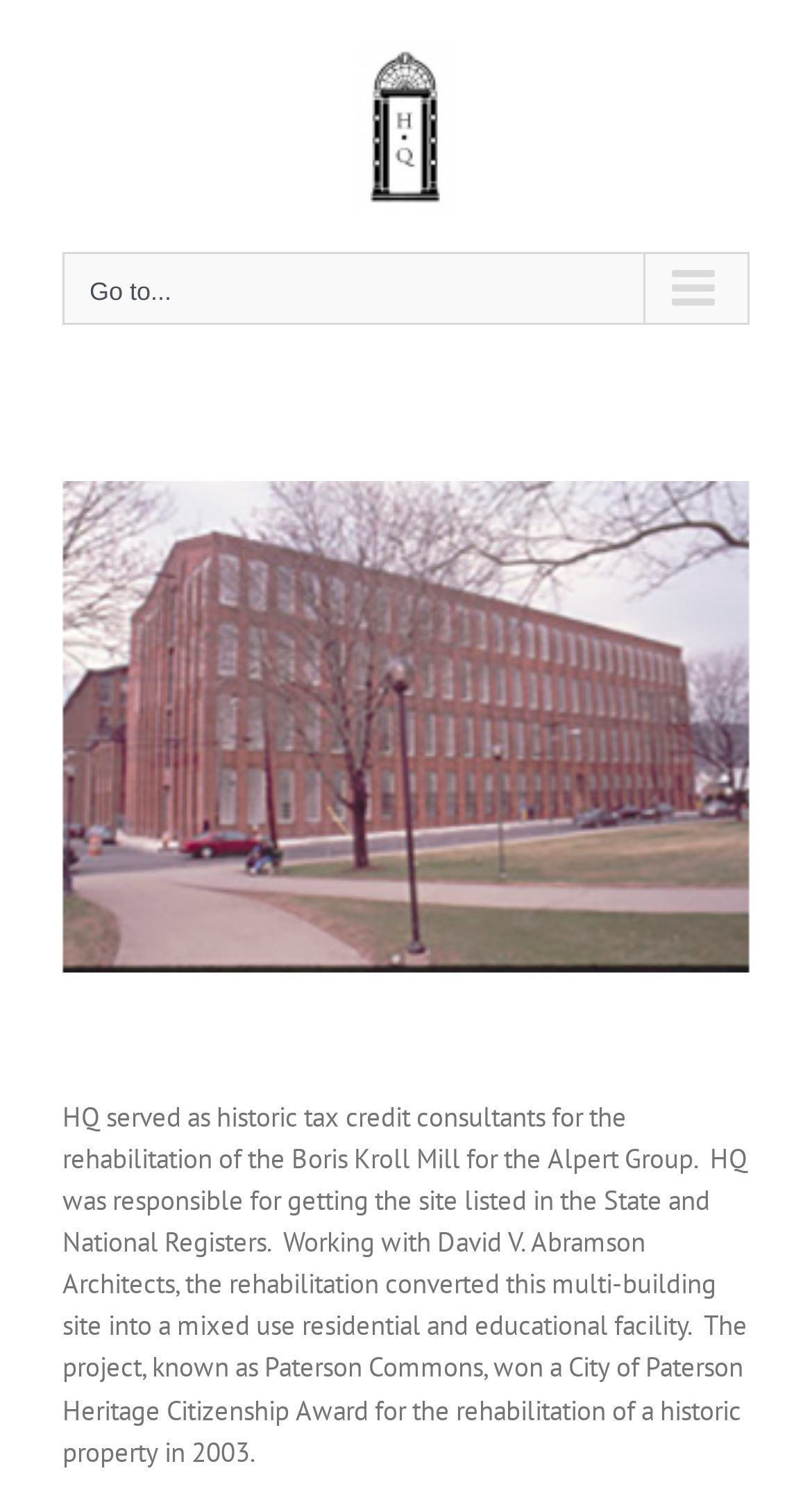Provide a brief response in the form of a single word or phrase:
What is the project name mentioned in the text?

Paterson Commons